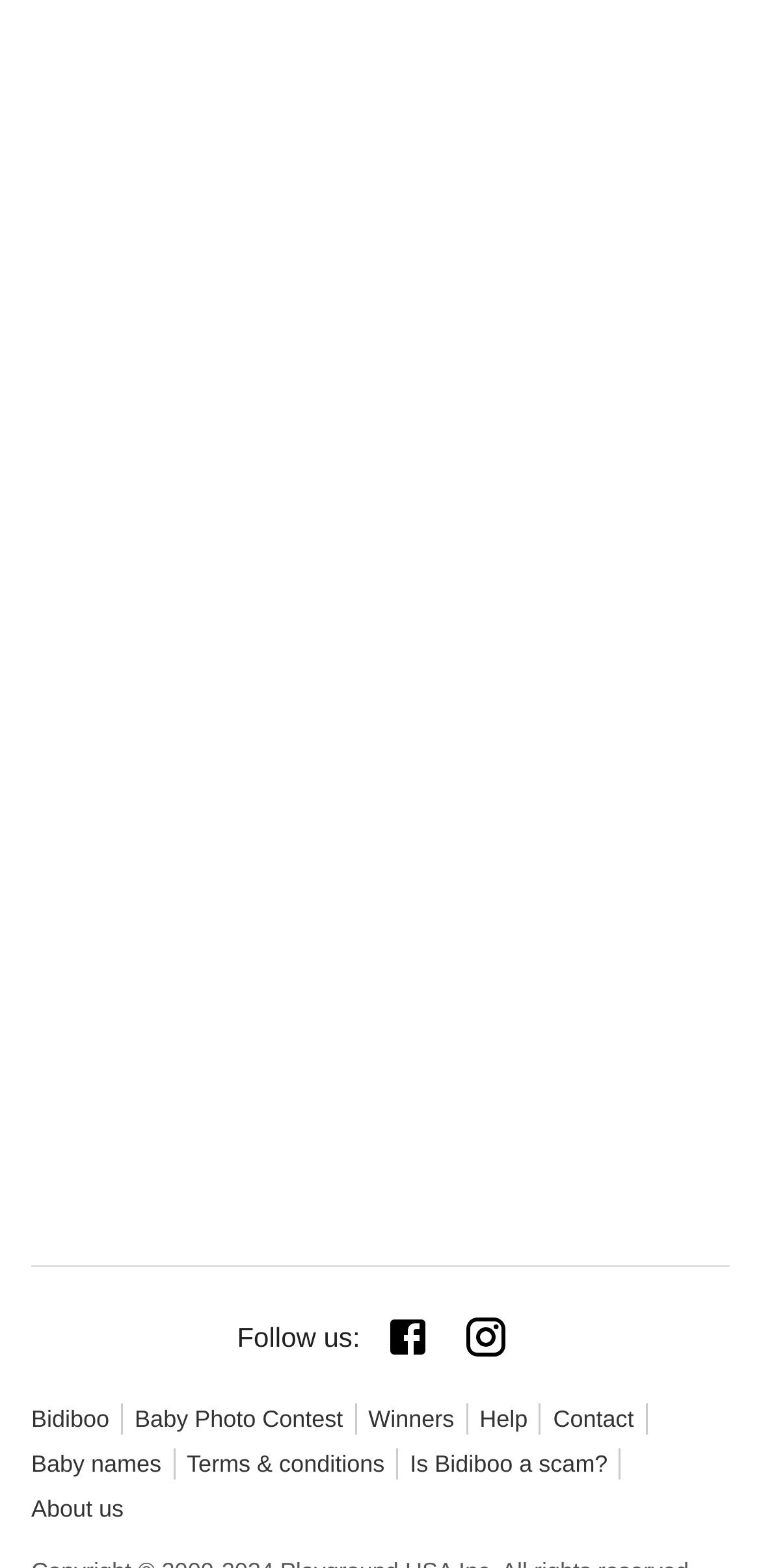How many Matei links are there?
Look at the image and answer with only one word or phrase.

9